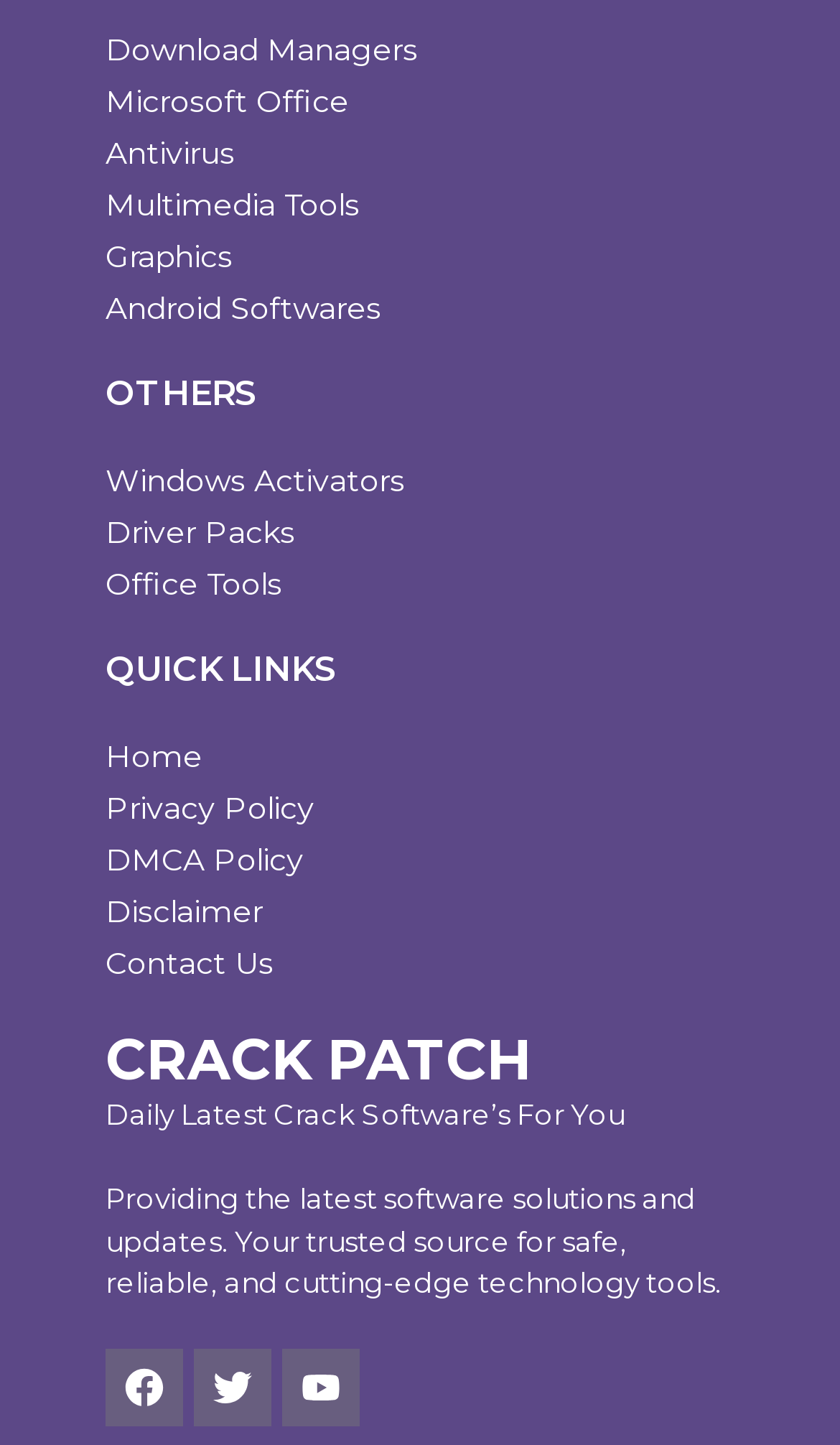Provide the bounding box coordinates for the area that should be clicked to complete the instruction: "Contact the website administrator".

[0.126, 0.649, 0.874, 0.684]